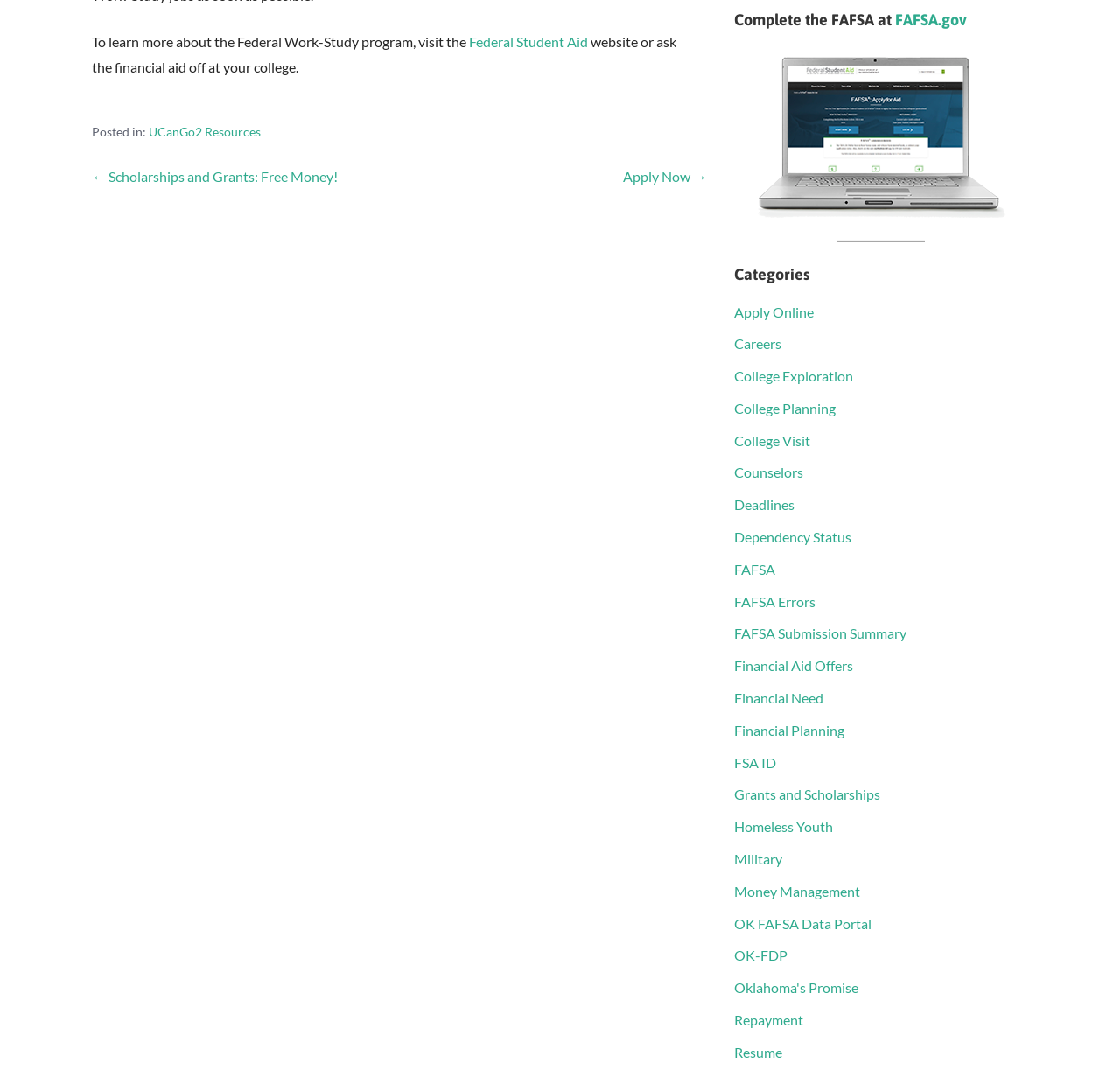What is the topic of the post?
Please look at the screenshot and answer using one word or phrase.

Federal Work-Study program